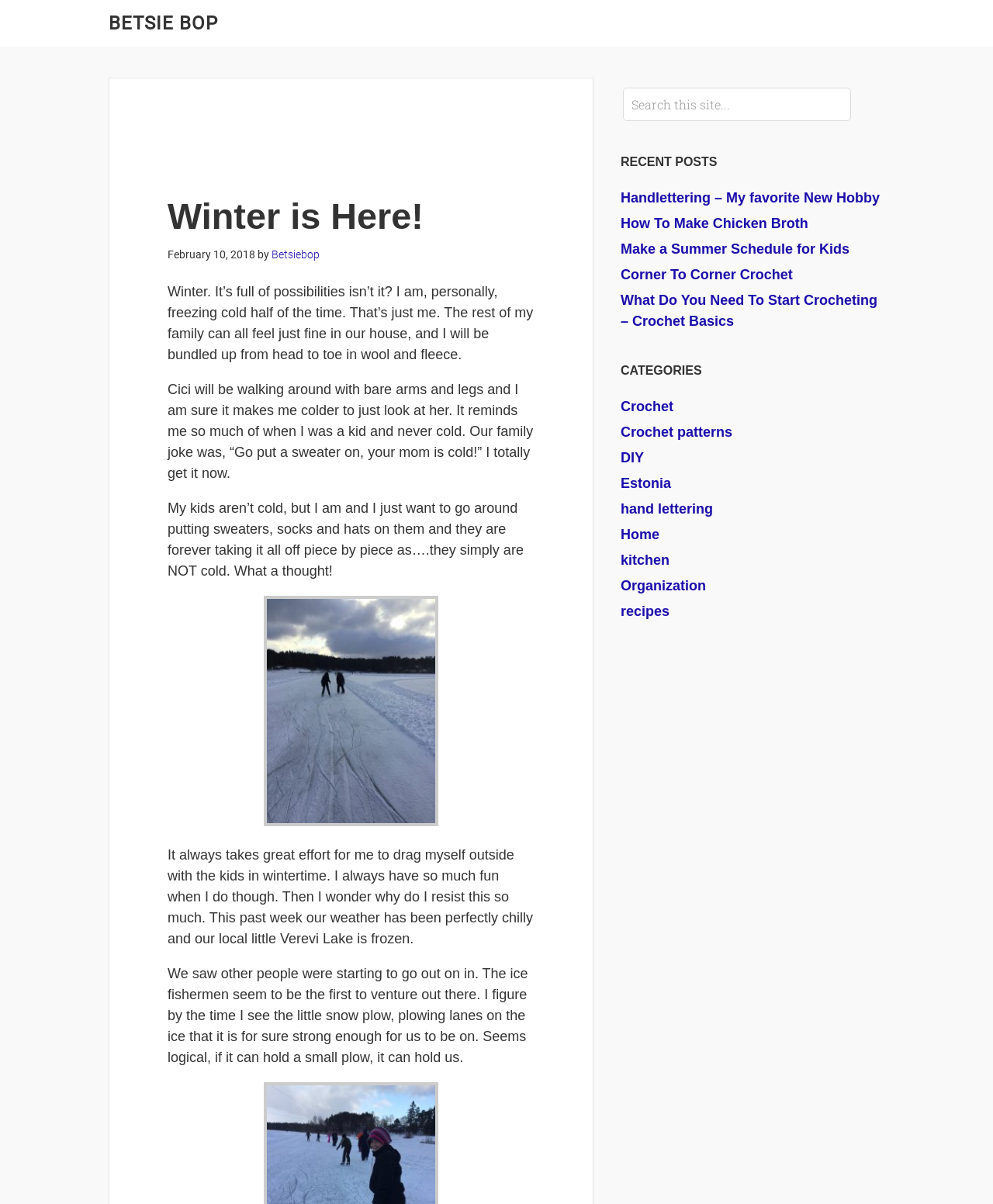Pinpoint the bounding box coordinates of the clickable element to carry out the following instruction: "Search this site."

[0.627, 0.073, 0.857, 0.101]